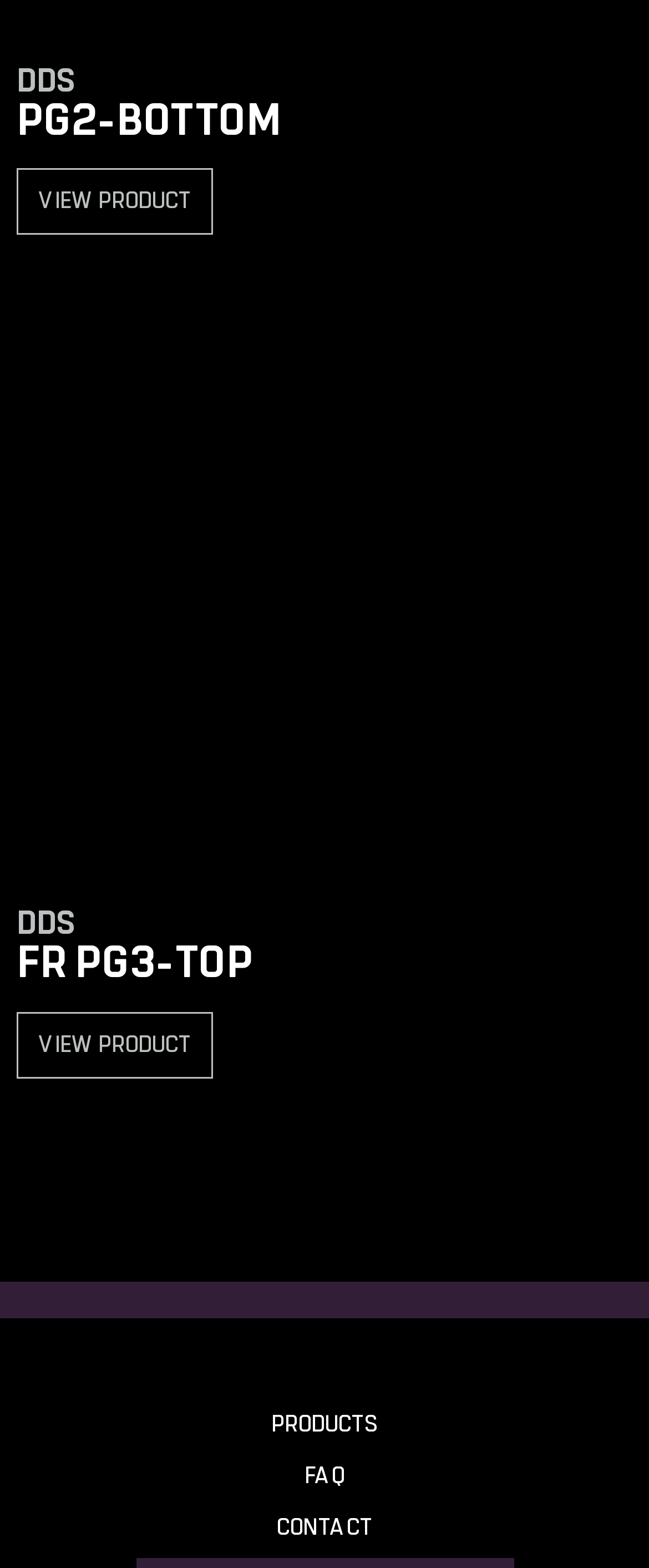What is the image description below the top-left heading?
Based on the screenshot, respond with a single word or phrase.

Defilade FR PG3 Top DDS